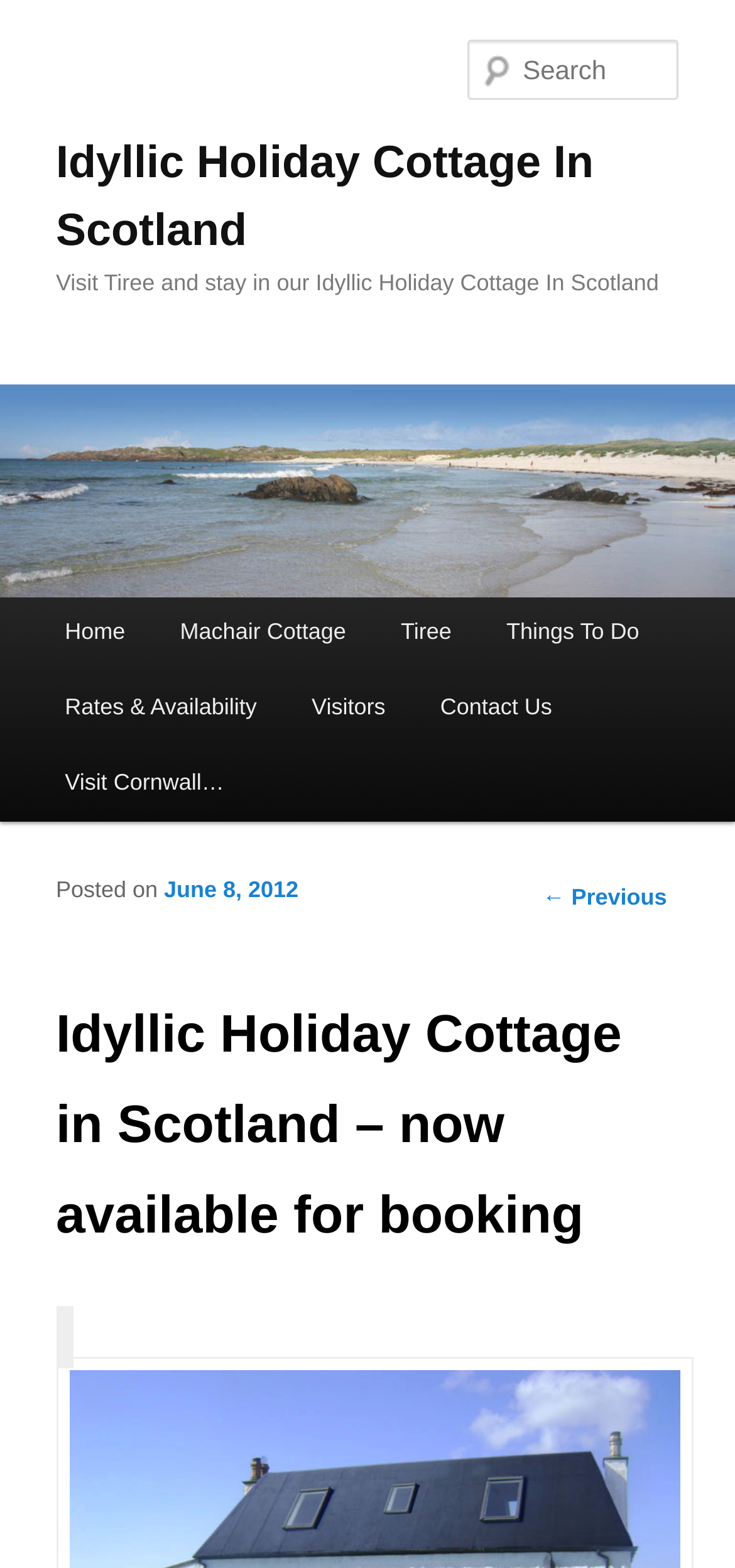Extract the heading text from the webpage.

Idyllic Holiday Cottage In Scotland